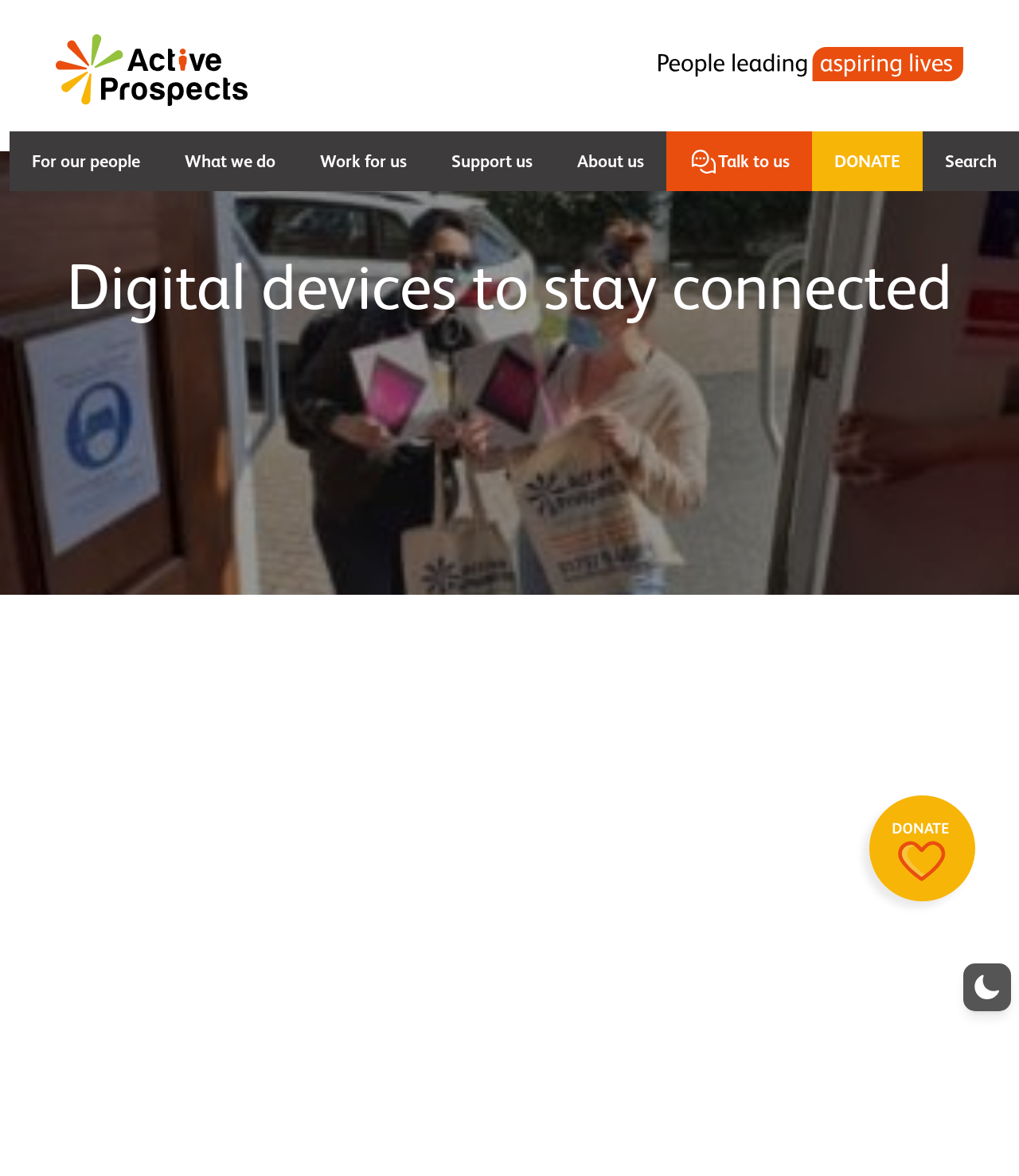Provide a brief response to the question using a single word or phrase: 
What is the name of the foundation that donated the digital tablets?

Good Things Foundation